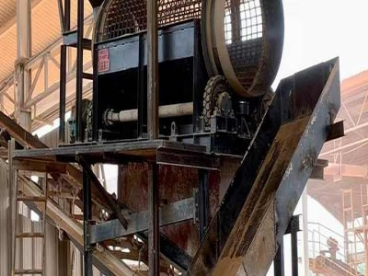Please reply to the following question using a single word or phrase: 
What is the purpose of the conveyor mechanisms?

Facilitating ore movement